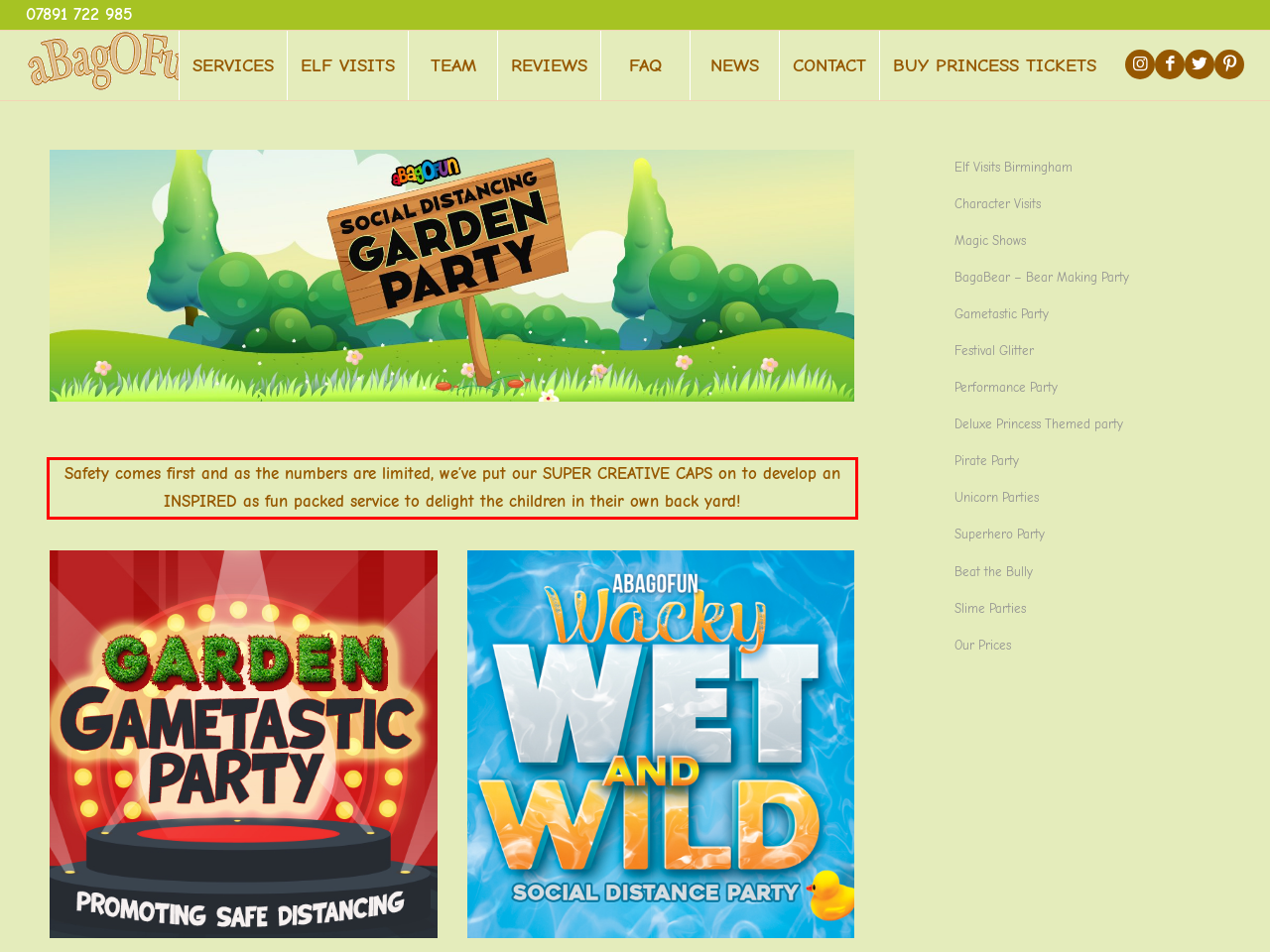Using the provided webpage screenshot, identify and read the text within the red rectangle bounding box.

Safety comes first and as the numbers are limited, we’ve put our SUPER CREATIVE CAPS on to develop an INSPIRED as fun packed service to delight the children in their own back yard!